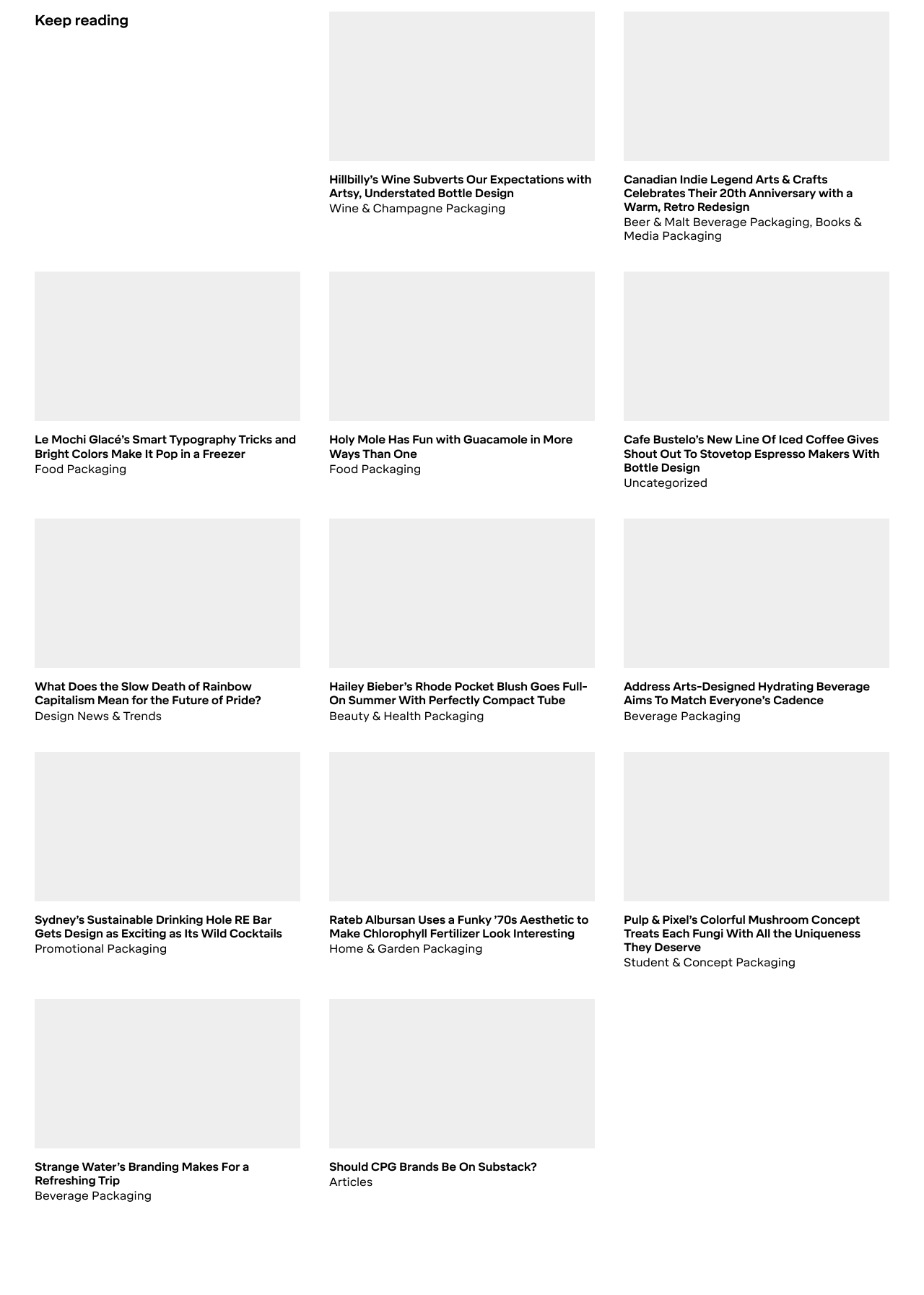Identify the bounding box of the UI component described as: "Beverage Packaging".

[0.675, 0.547, 0.802, 0.558]